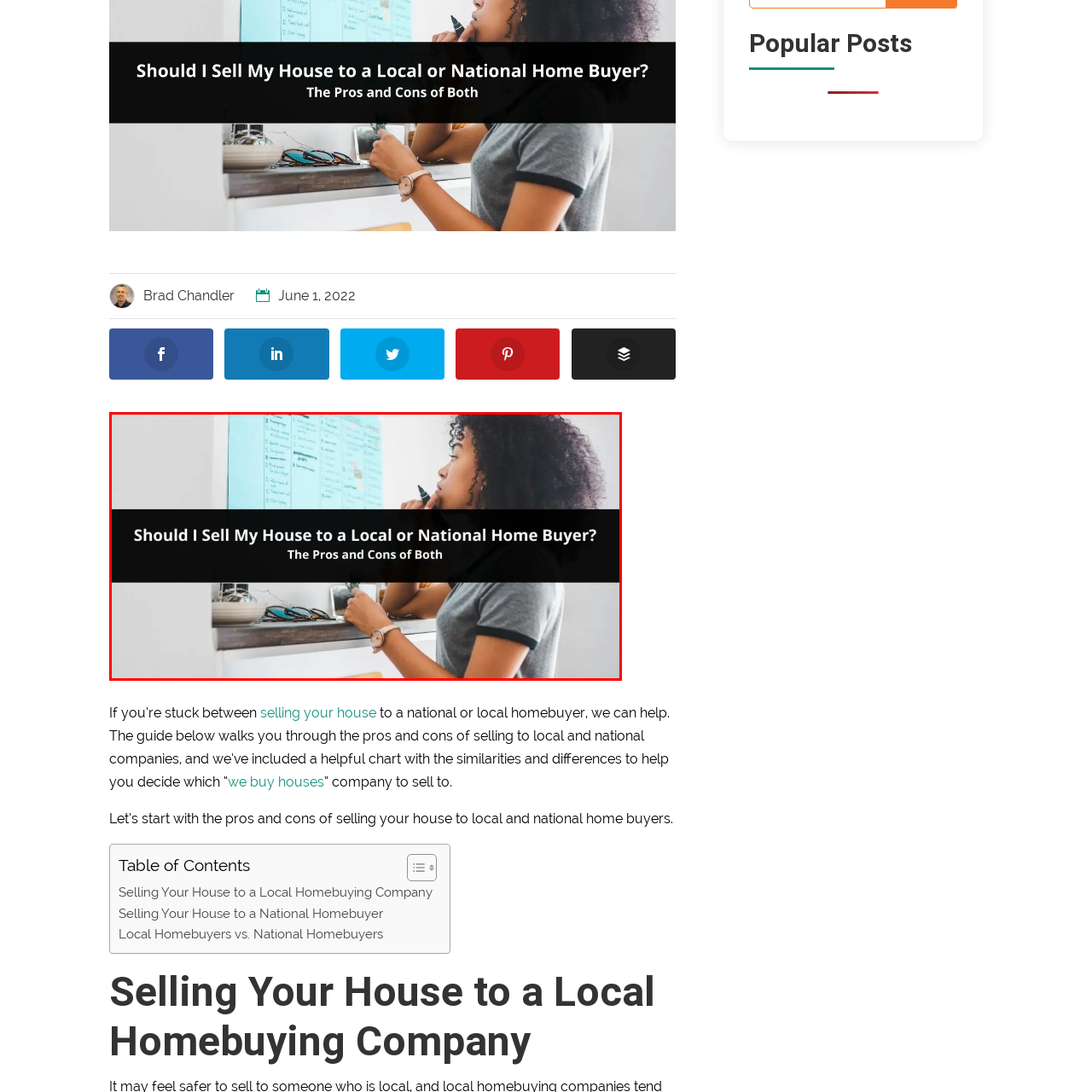What is written on the whiteboard?
Analyze the visual elements found in the red bounding box and provide a detailed answer to the question, using the information depicted in the image.

The whiteboard in the image is filled with notes, suggesting that the individual has been brainstorming and considering different factors related to selling their house, but the specific content of the notes is not visible or mentioned.